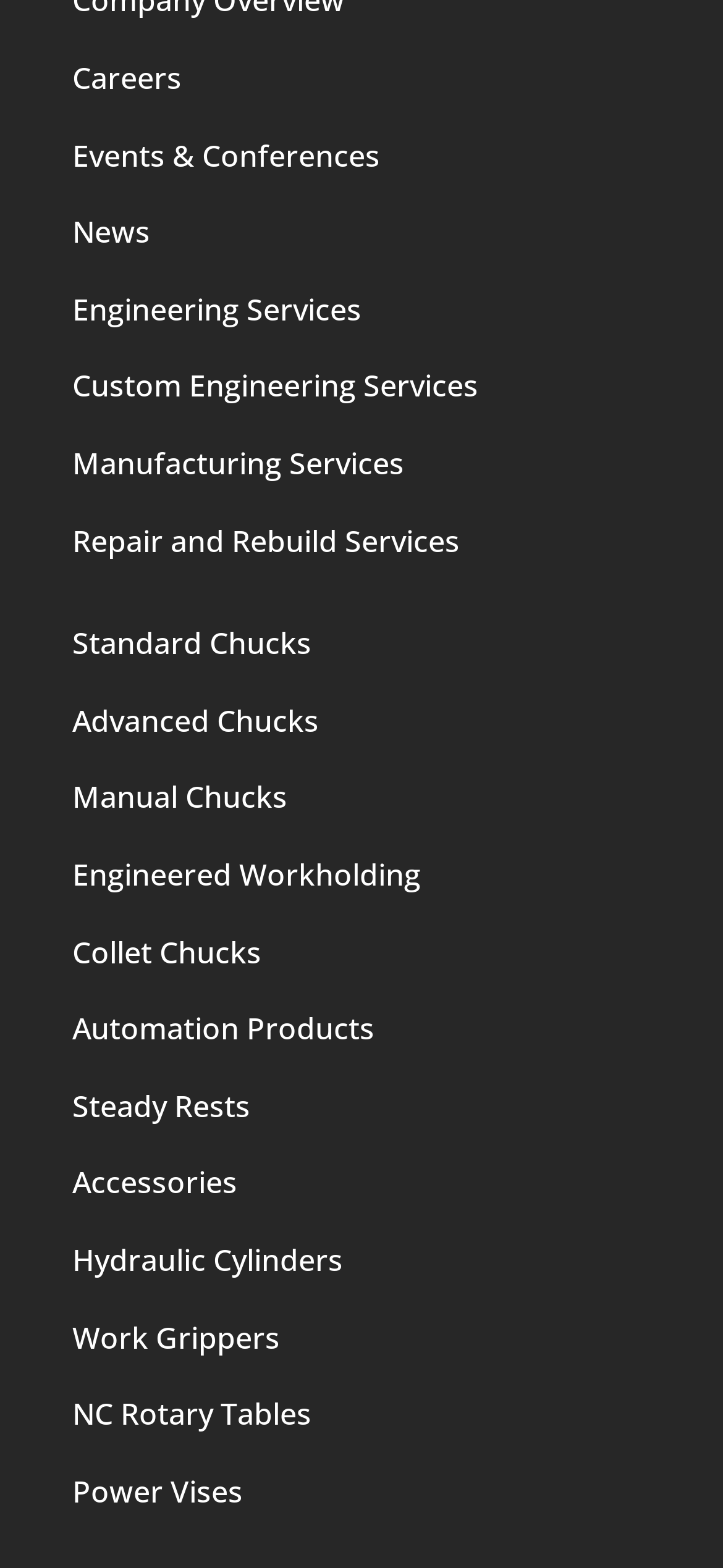Respond to the following question with a brief word or phrase:
How many links are in the top navigation menu?

17